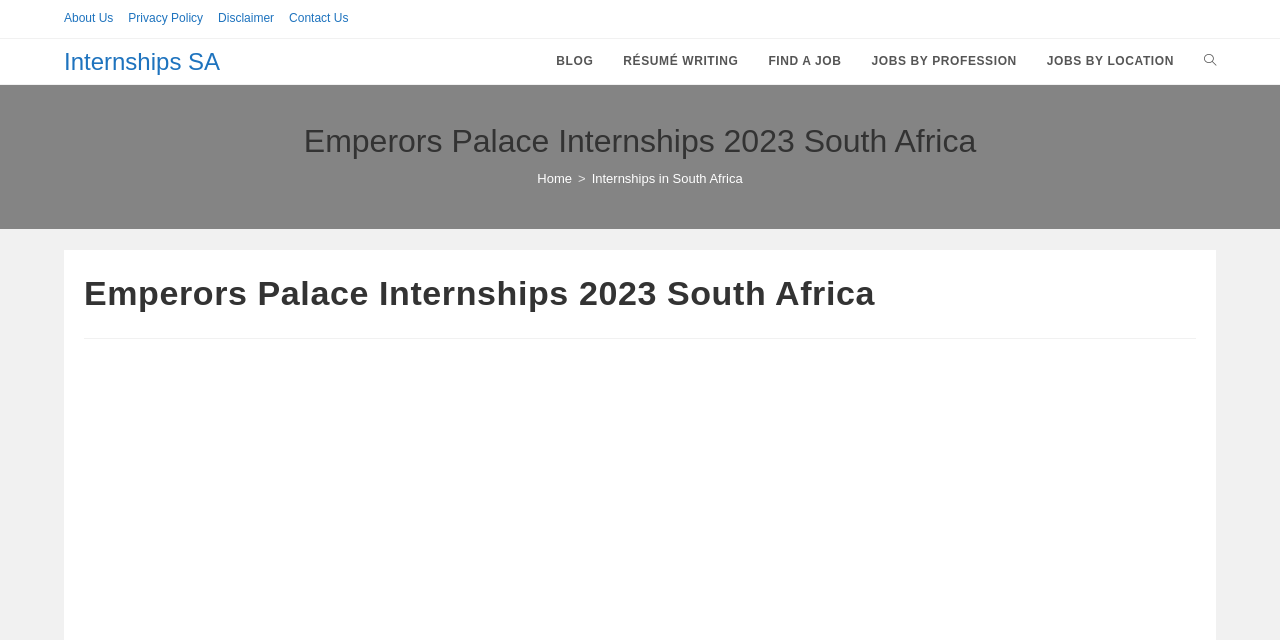Please locate the bounding box coordinates of the region I need to click to follow this instruction: "search using website search".

[0.929, 0.06, 0.962, 0.131]